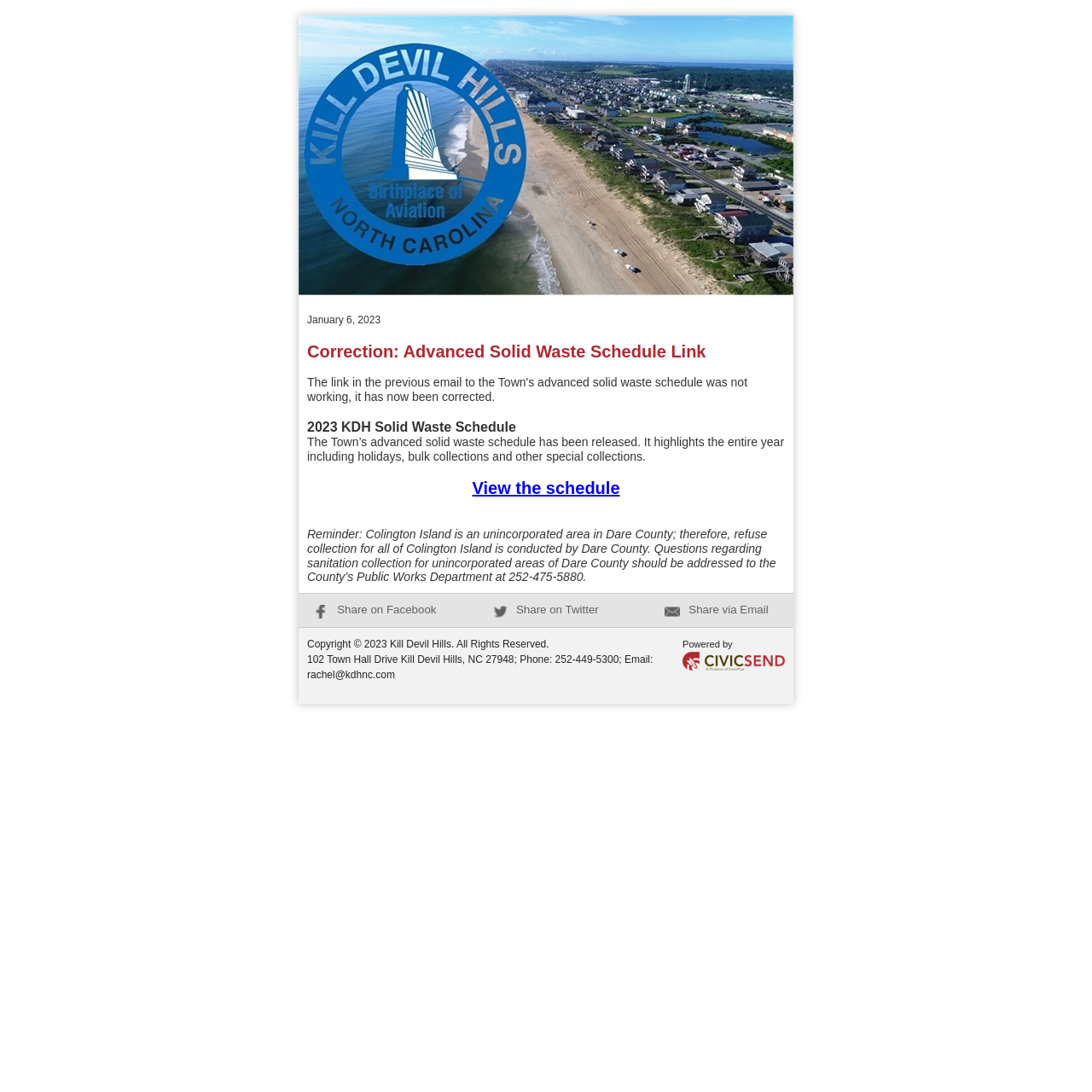Give a short answer to this question using one word or a phrase:
What is the purpose of the 2023 KDH Solid Waste Schedule?

Highlights entire year